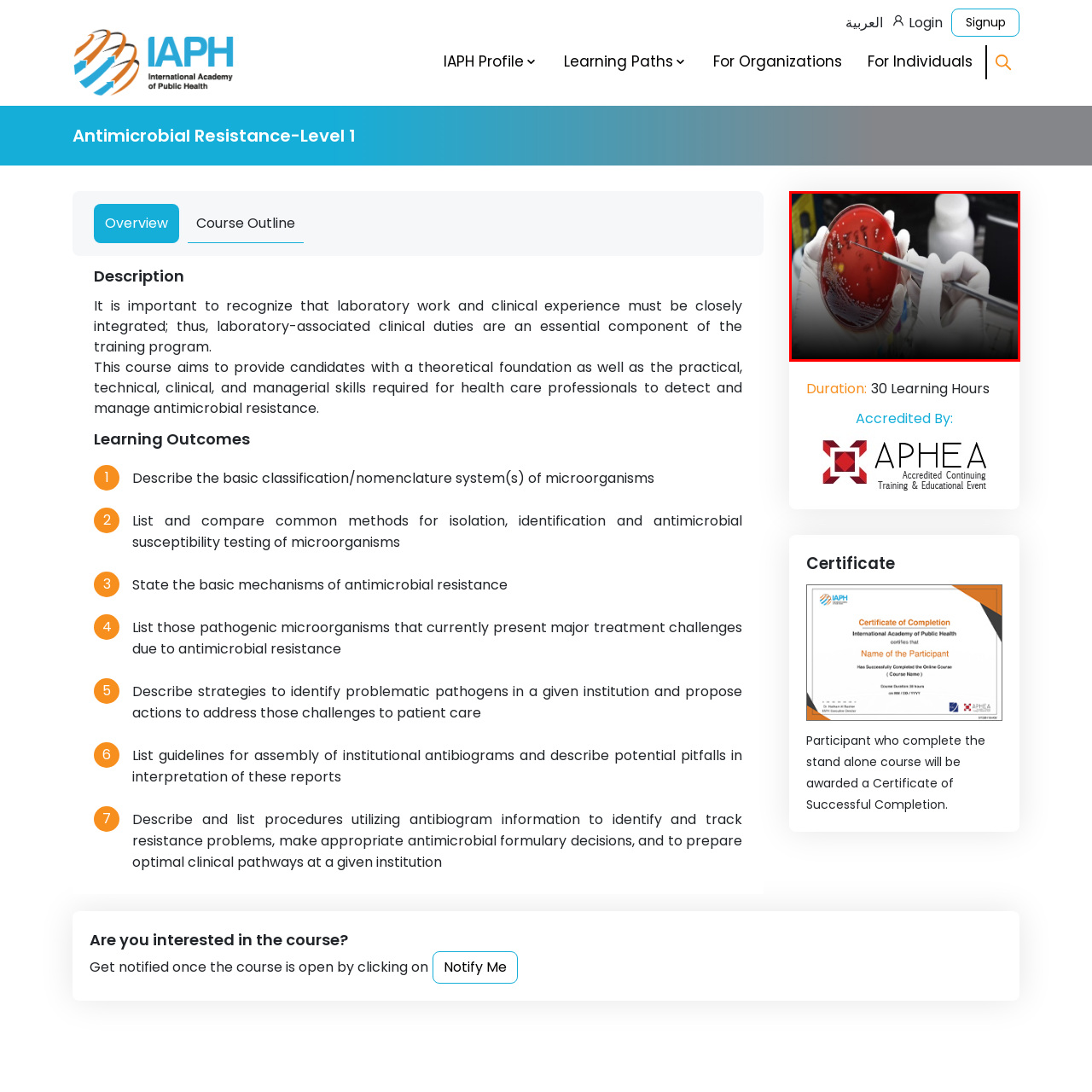What is the focus of the healthcare training programs?
Focus on the section of the image inside the red bounding box and offer an in-depth answer to the question, utilizing the information visible in the image.

The image captures a moment in the crucial hands-on work involved in understanding and managing antimicrobial resistance, which is a key focus of healthcare training programs.